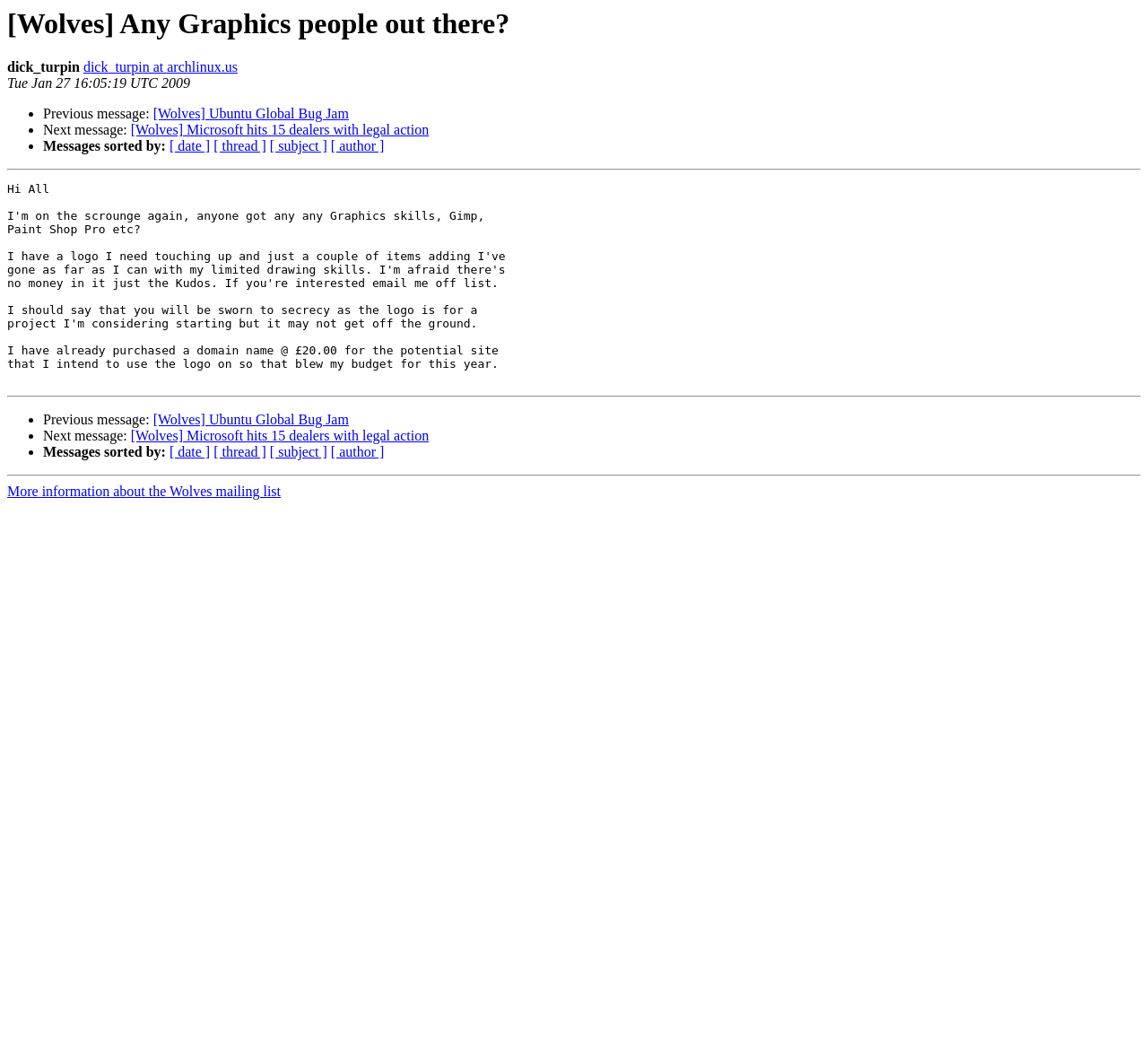What are the options to sort messages by?
Look at the screenshot and respond with a single word or phrase.

date, thread, subject, author